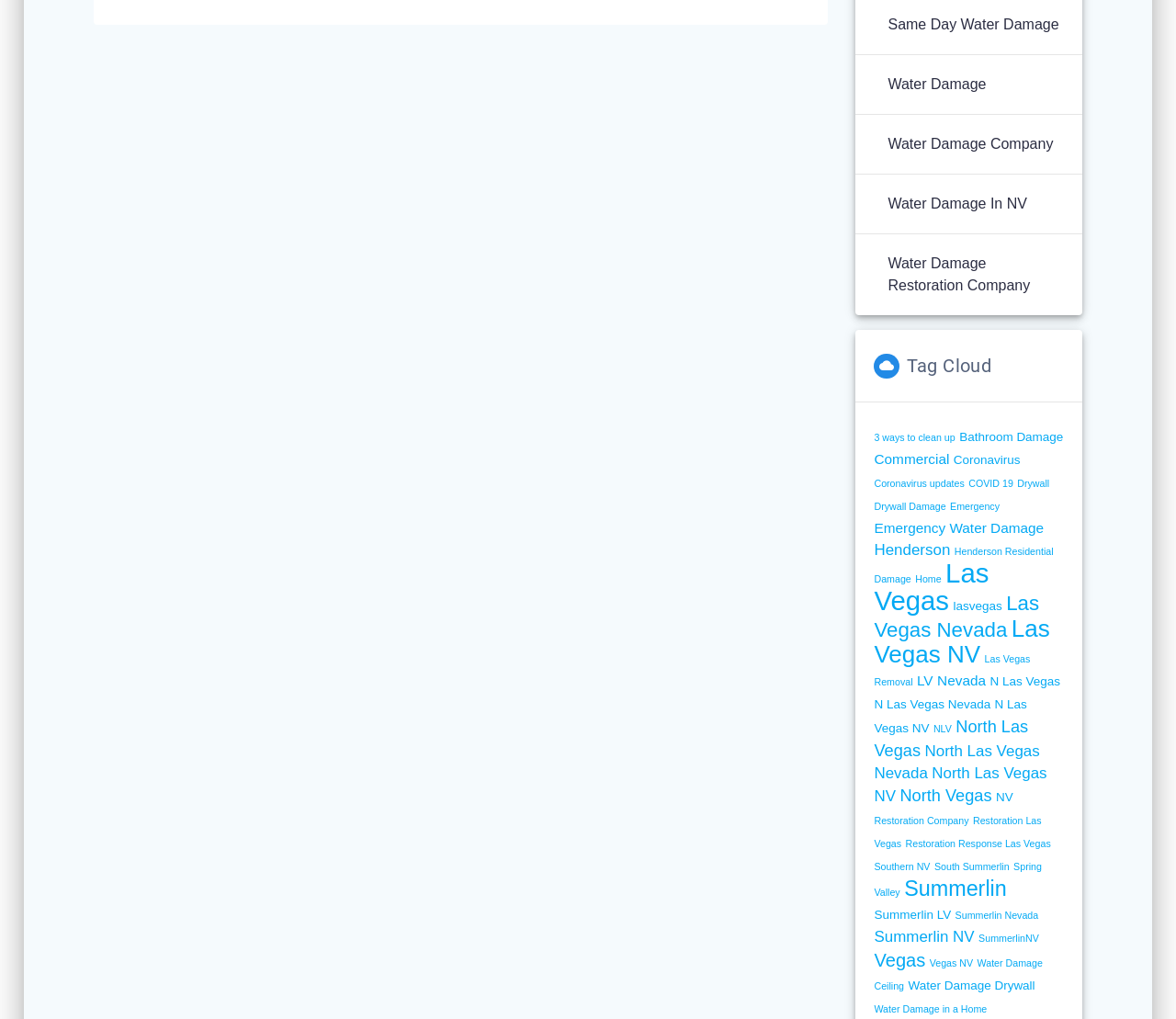Determine the bounding box coordinates for the UI element matching this description: "Commercial".

[0.743, 0.424, 0.807, 0.439]